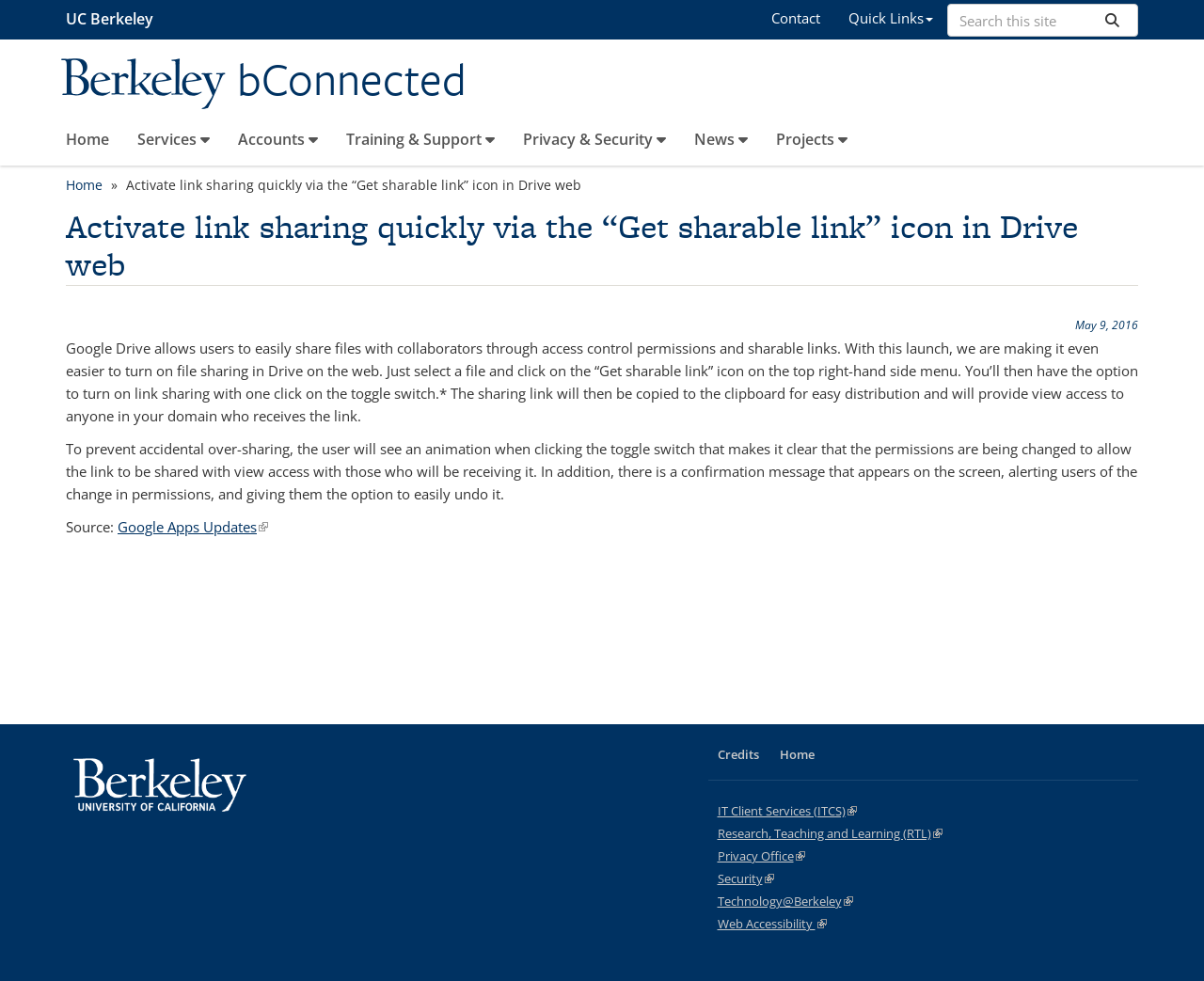What is the purpose of the 'Get sharable link' icon in Drive web?
Provide an in-depth and detailed explanation in response to the question.

The purpose of the 'Get sharable link' icon in Drive web is to activate link sharing quickly, allowing users to easily share files with collaborators through access control permissions and sharable links.